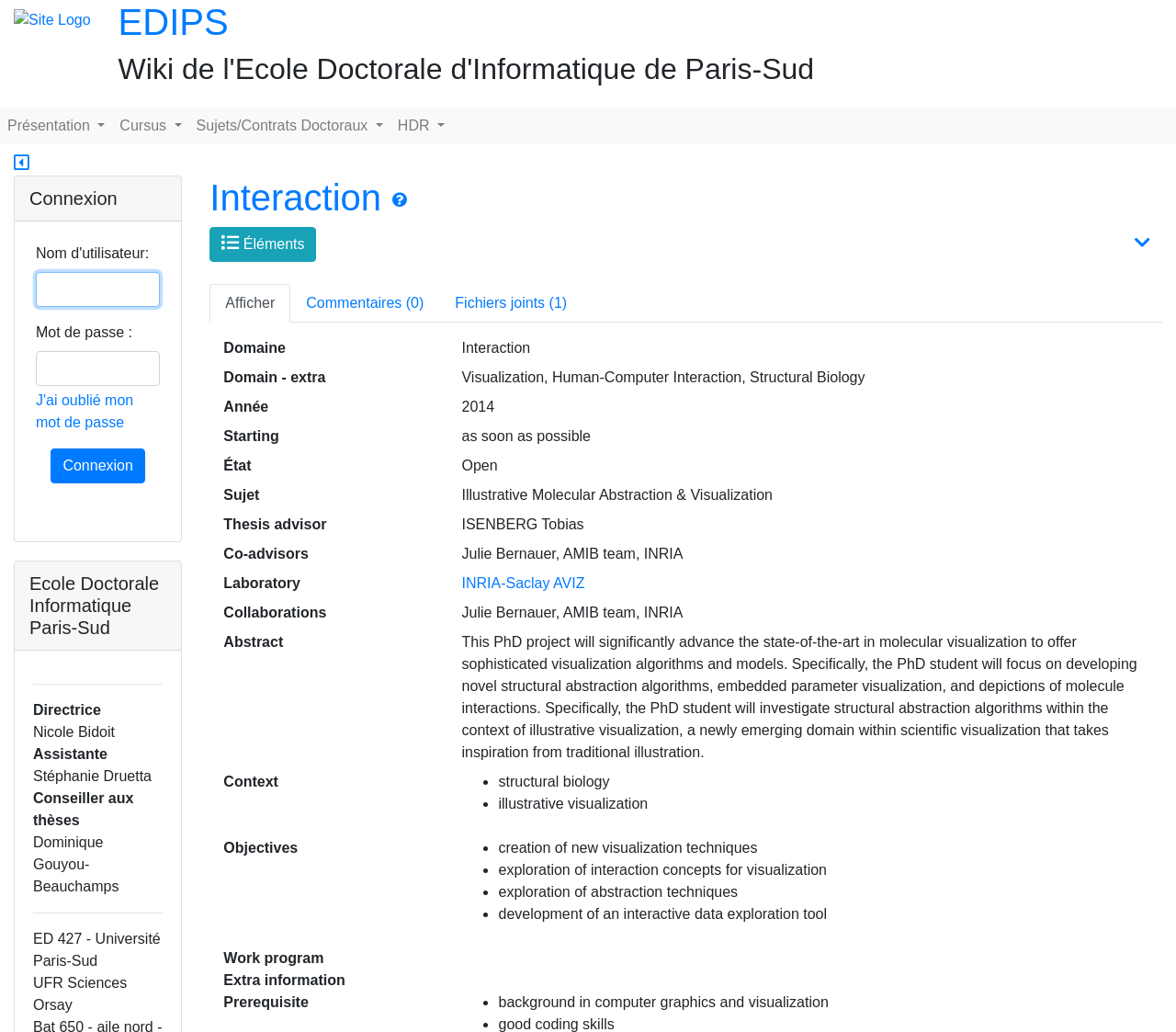Please determine the bounding box coordinates of the element's region to click for the following instruction: "Click the 'Présentation' button".

[0.0, 0.105, 0.096, 0.14]